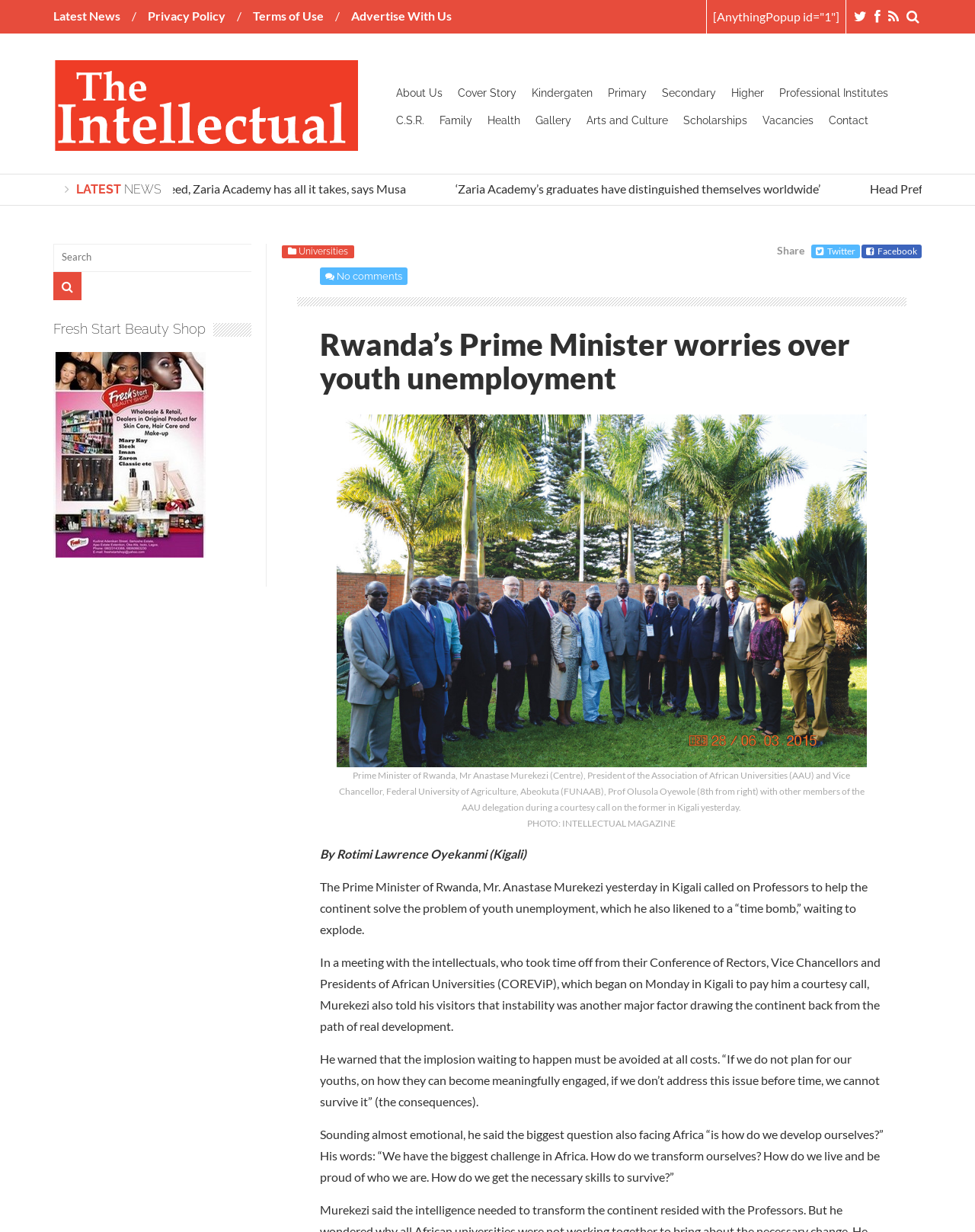Find and provide the bounding box coordinates for the UI element described with: "Arts and Culture".

[0.594, 0.087, 0.693, 0.109]